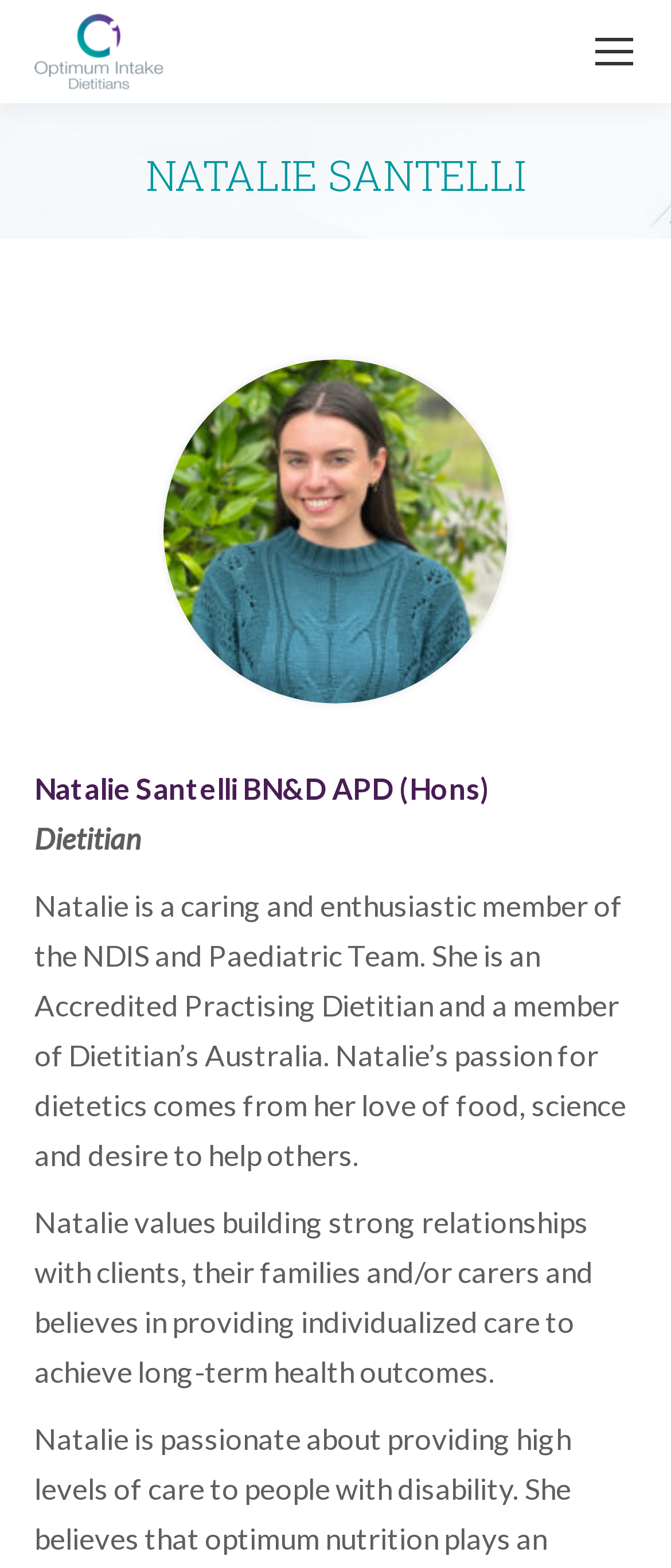What is Natalie's profession?
Using the details shown in the screenshot, provide a comprehensive answer to the question.

Based on the webpage, Natalie's profession is mentioned as 'Dietitian' in the text 'Natalie Santelli BN&D APD (Hons) Dietitian'.